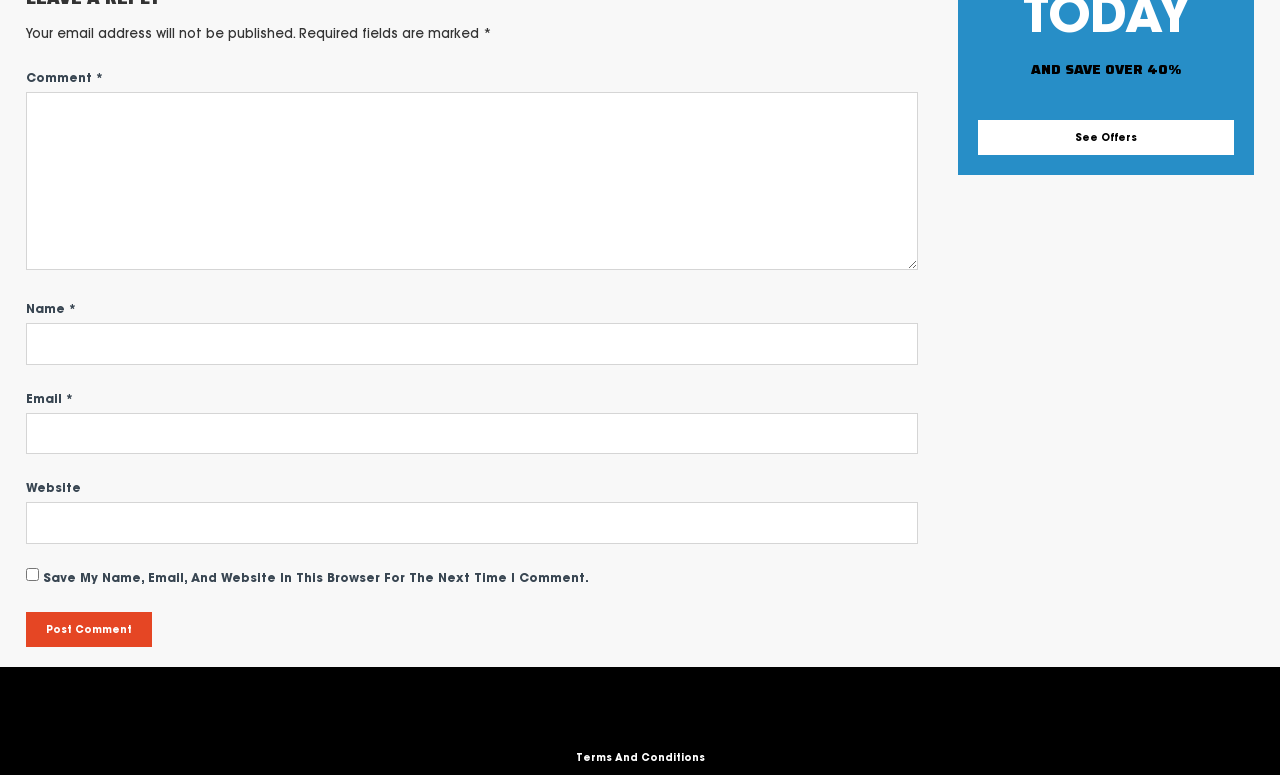Determine the bounding box coordinates (top-left x, top-left y, bottom-right x, bottom-right y) of the UI element described in the following text: Terms and Conditions

[0.45, 0.967, 0.55, 0.986]